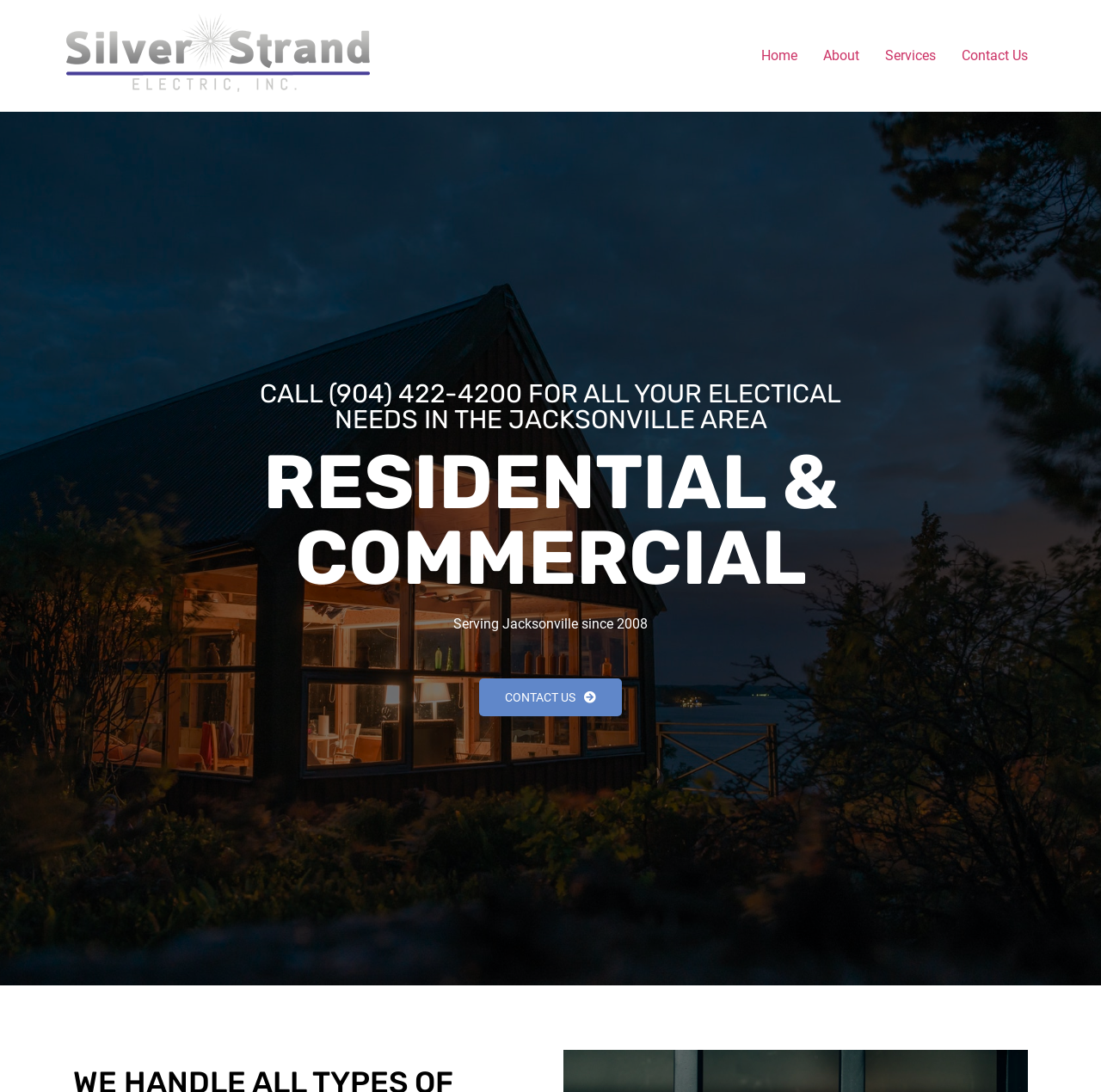Give a full account of the webpage's elements and their arrangement.

The webpage is about Silver Strand Electric, an electrician service based in Jacksonville, Florida. At the top left corner, there is a logo of Silver Strand Electric, which is also a link. Below the logo, there is a navigation menu with four links: Home, About, Services, and Contact Us, aligned horizontally from left to right.

The main content of the webpage is divided into sections. The first section has a heading "RESIDENTIAL & COMMERCIAL" and a brief description "CALL (904) 422-4200 FOR ALL YOUR ELECTICAL NEEDS IN THE JACKSONVILLE AREA" in a larger font size. Below this section, there is a text "Serving Jacksonville since 2008". 

On the right side of the "Serving Jacksonville since 2008" text, there is a "CONTACT US" link. This link is positioned slightly below the "Serving Jacksonville since 2008" text.